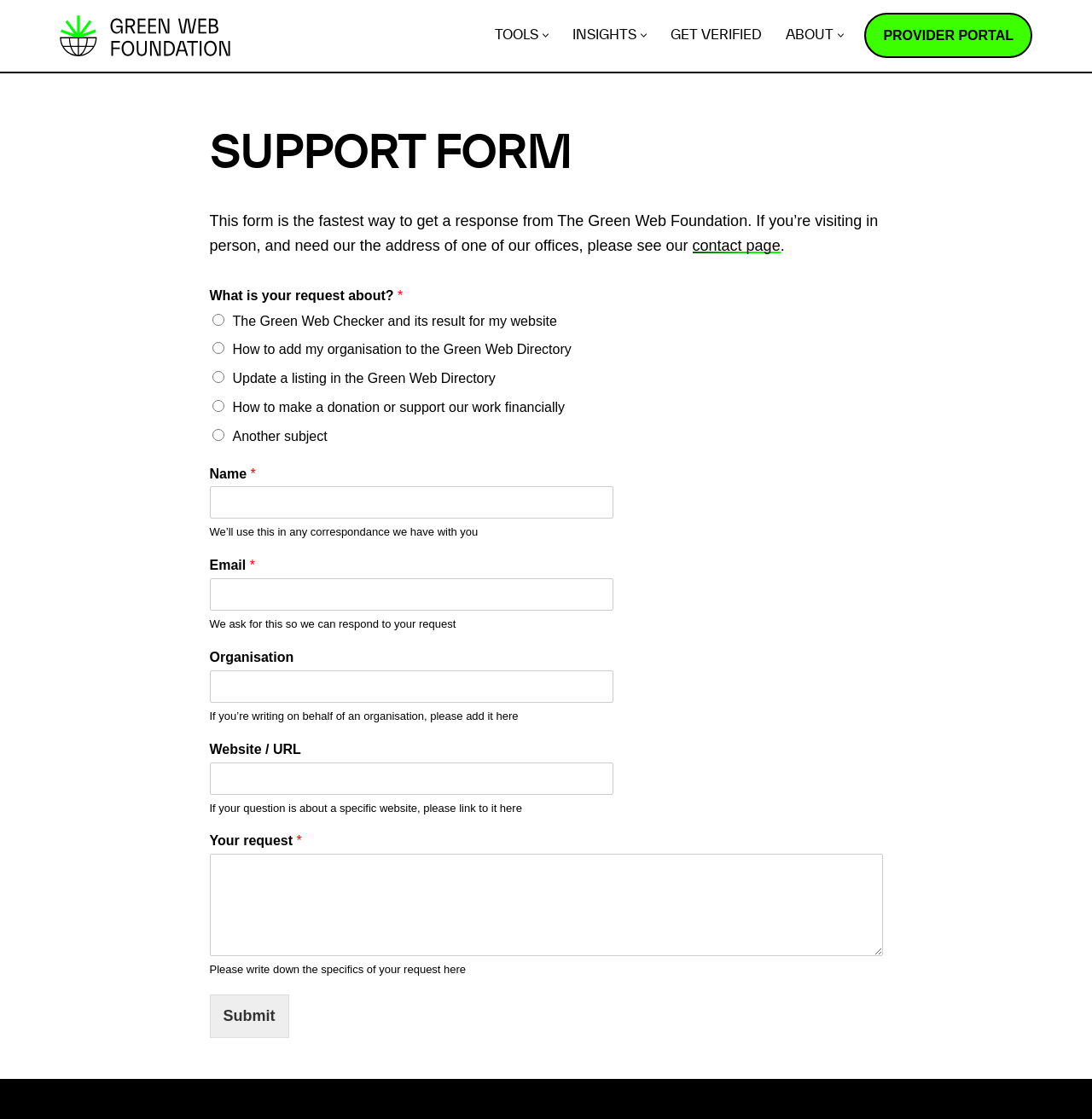What is required to submit the form?
Make sure to answer the question with a detailed and comprehensive explanation.

The form has several fields, but the ones marked with an asterisk (*) are required, which are Name, Email, and Your request. These fields must be filled in order to submit the form.